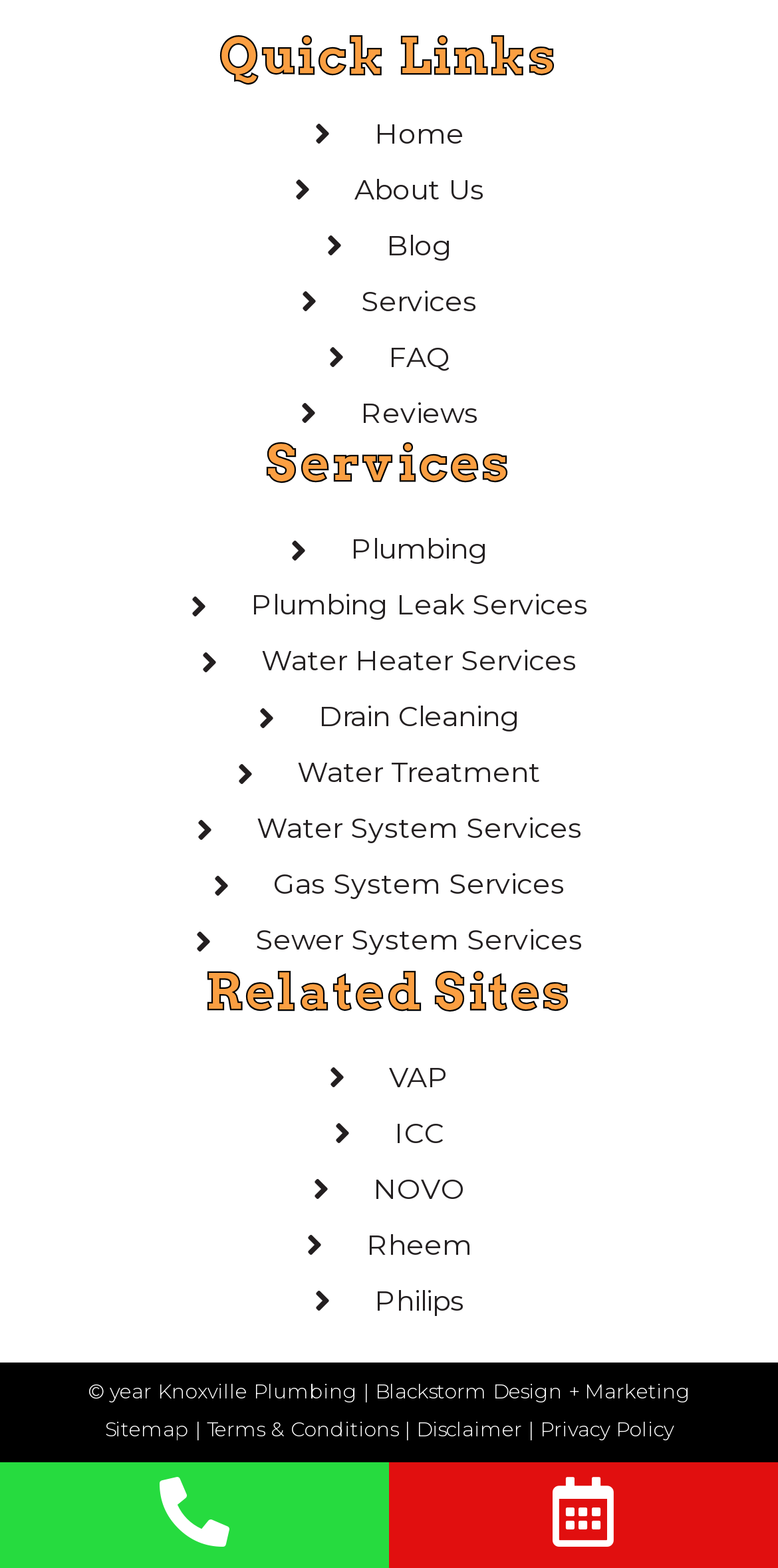Answer the question using only a single word or phrase: 
How many related sites are listed?

5